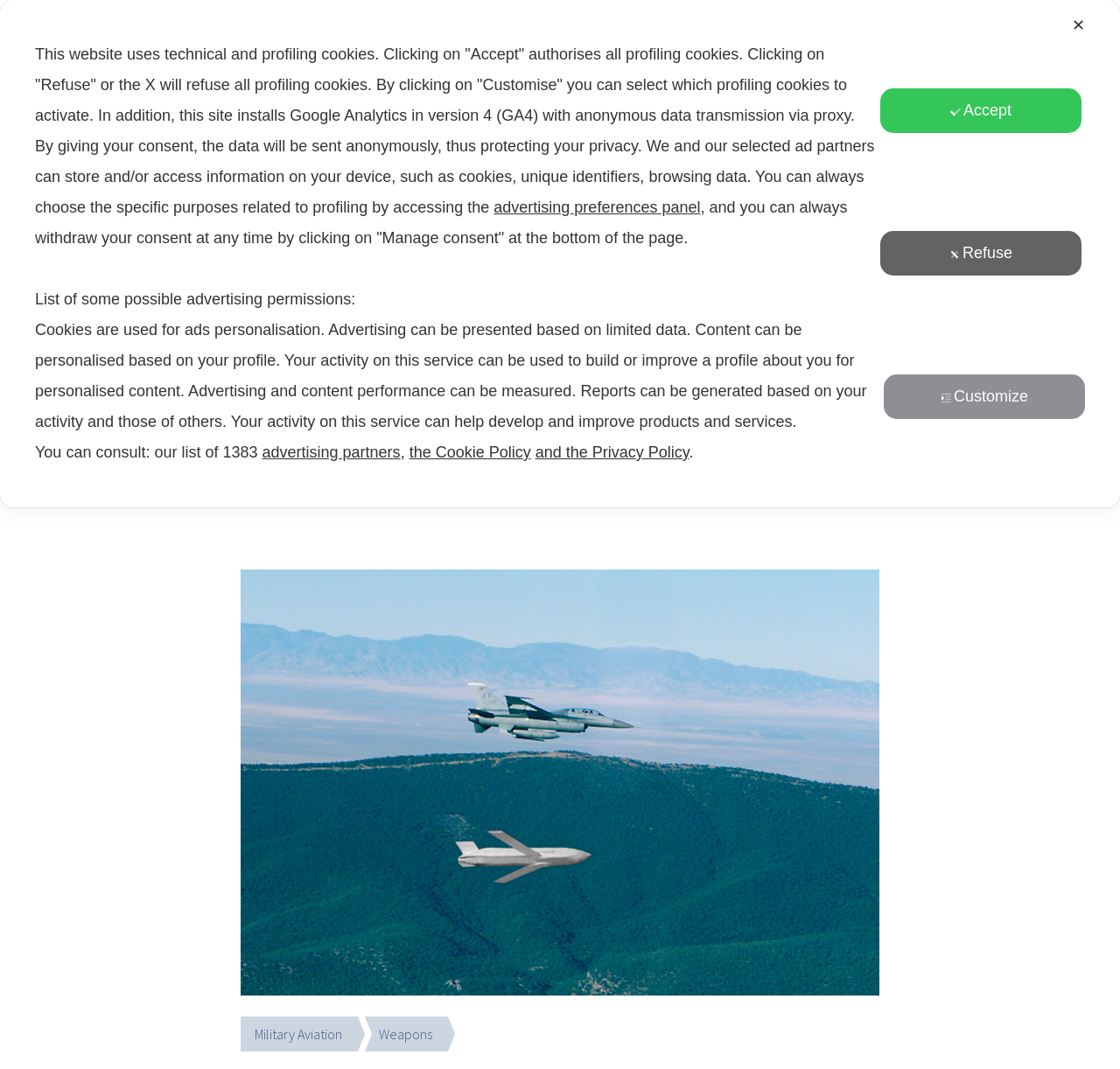Please identify the bounding box coordinates of the clickable region that I should interact with to perform the following instruction: "View the About us page". The coordinates should be expressed as four float numbers between 0 and 1, i.e., [left, top, right, bottom].

[0.584, 0.25, 0.655, 0.267]